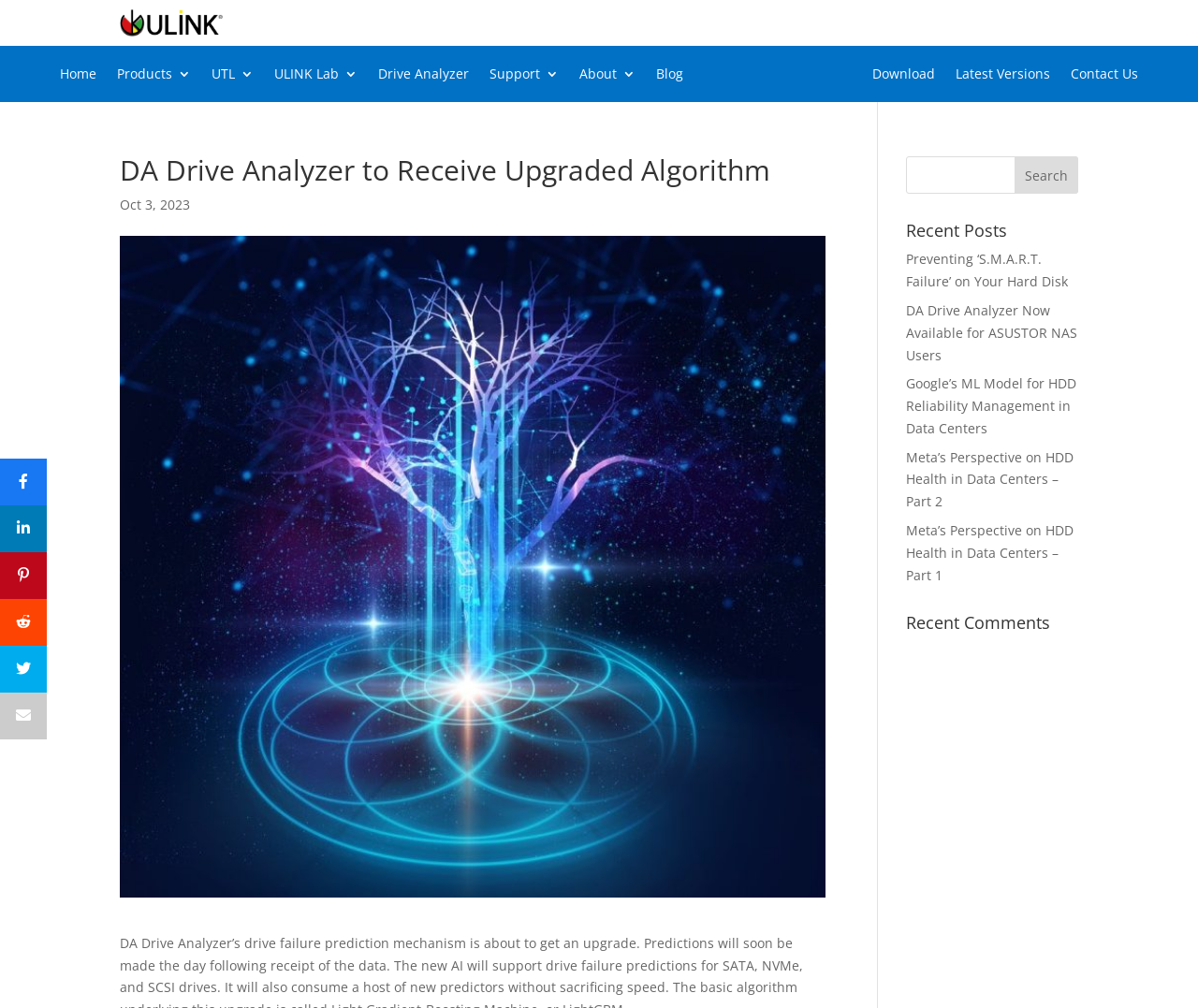Identify the bounding box coordinates of the region that should be clicked to execute the following instruction: "Read the 'Preventing ‘S.M.A.R.T. Failure’ on Your Hard Disk' article".

[0.756, 0.248, 0.892, 0.288]